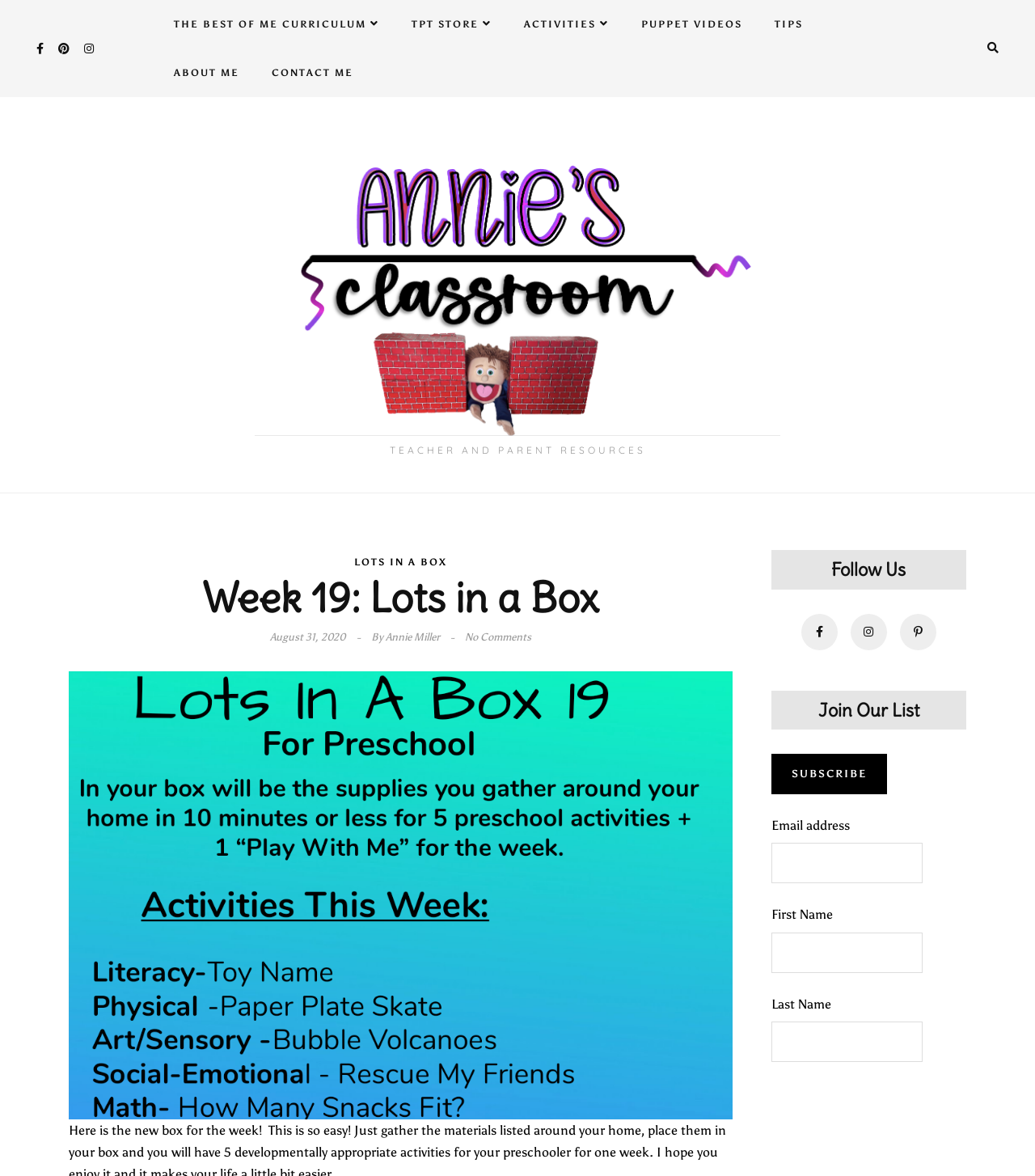What type of resources are provided on this website?
Answer the question with just one word or phrase using the image.

Teacher and parent resources